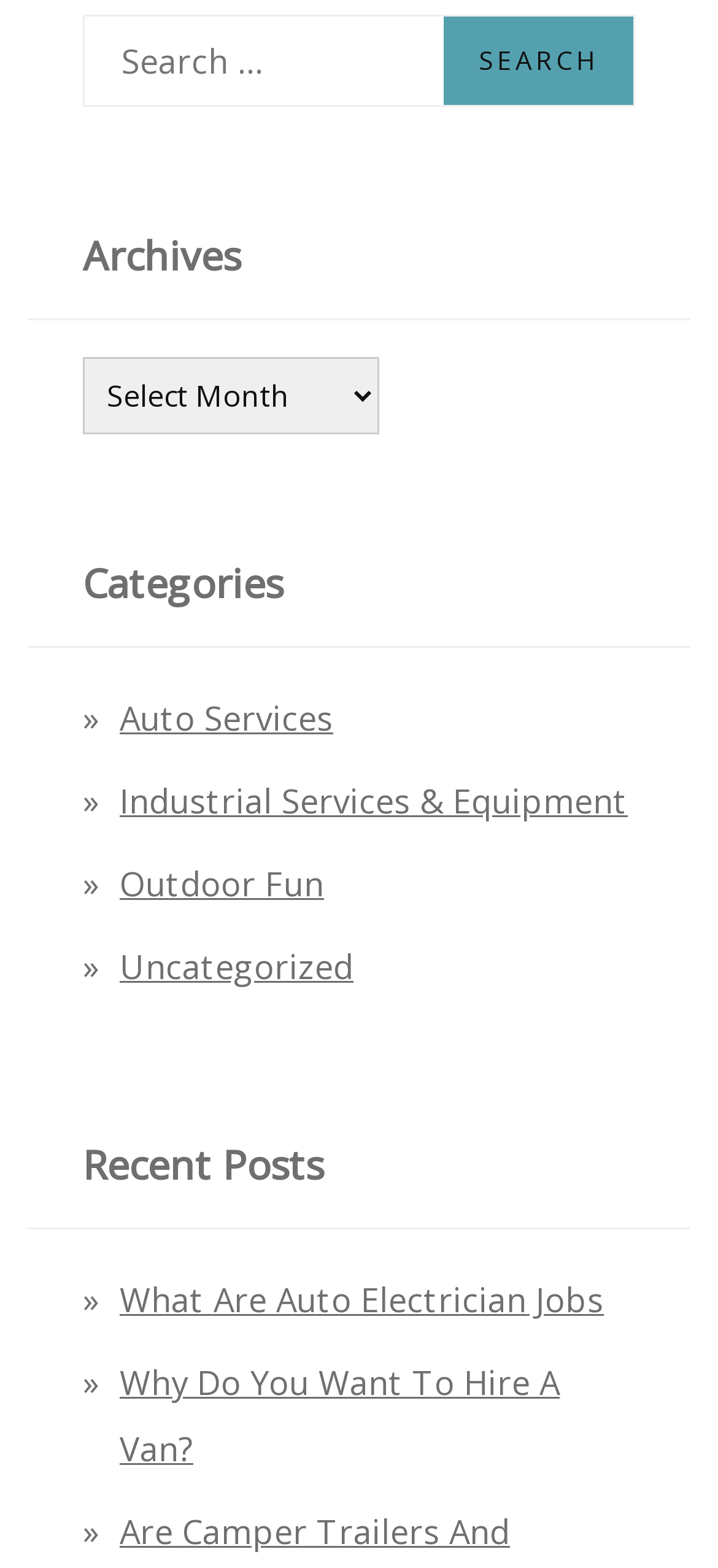Please analyze the image and provide a thorough answer to the question:
What is the function of the combo box?

The combo box is located below the 'Archives' heading, and it has a popup menu. This suggests that the user can select an option from the dropdown menu.